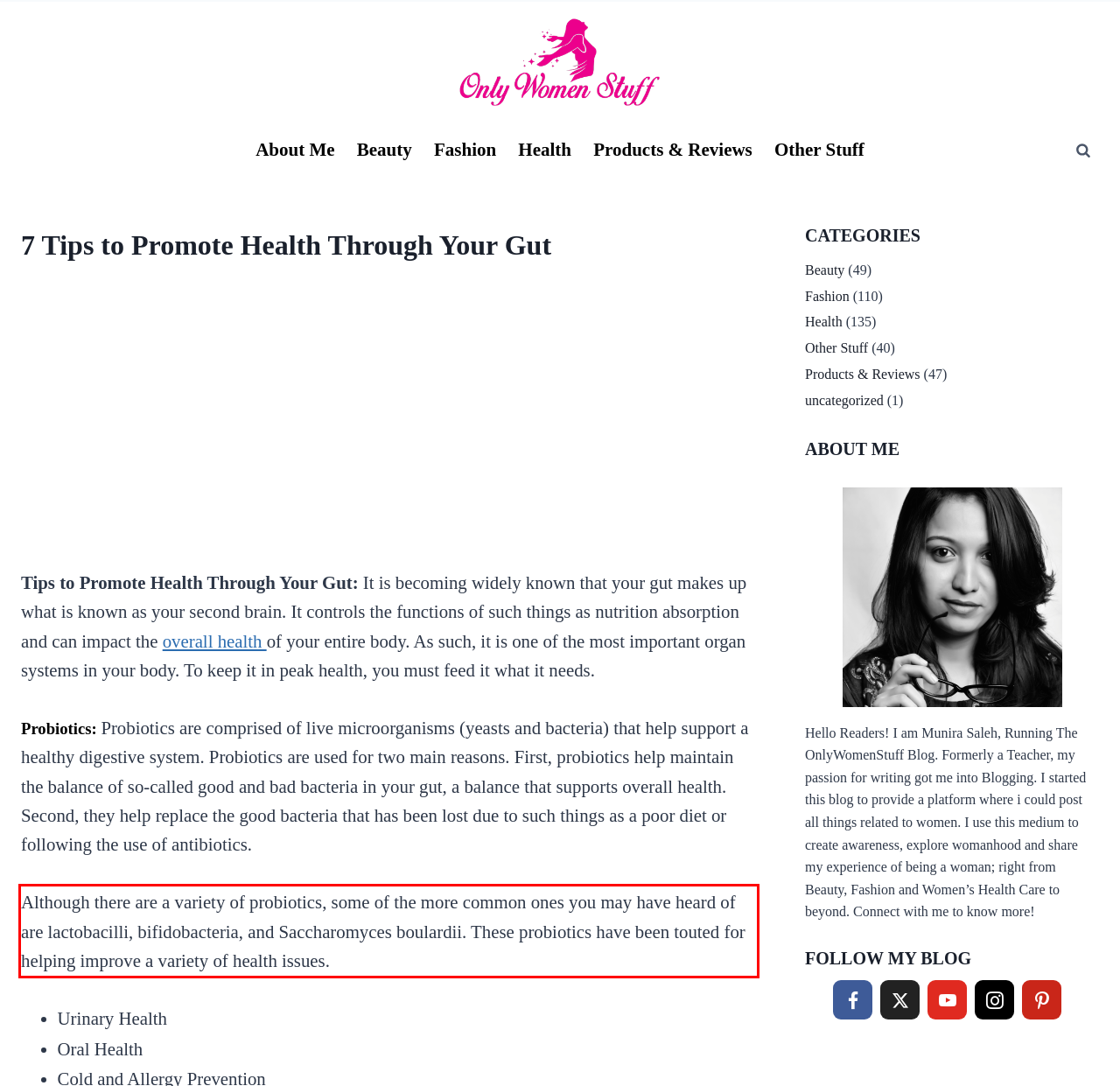Given a screenshot of a webpage, identify the red bounding box and perform OCR to recognize the text within that box.

Although there are a variety of probiotics, some of the more common ones you may have heard of are lactobacilli, bifidobacteria, and Saccharomyces boulardii. These probiotics have been touted for helping improve a variety of health issues.